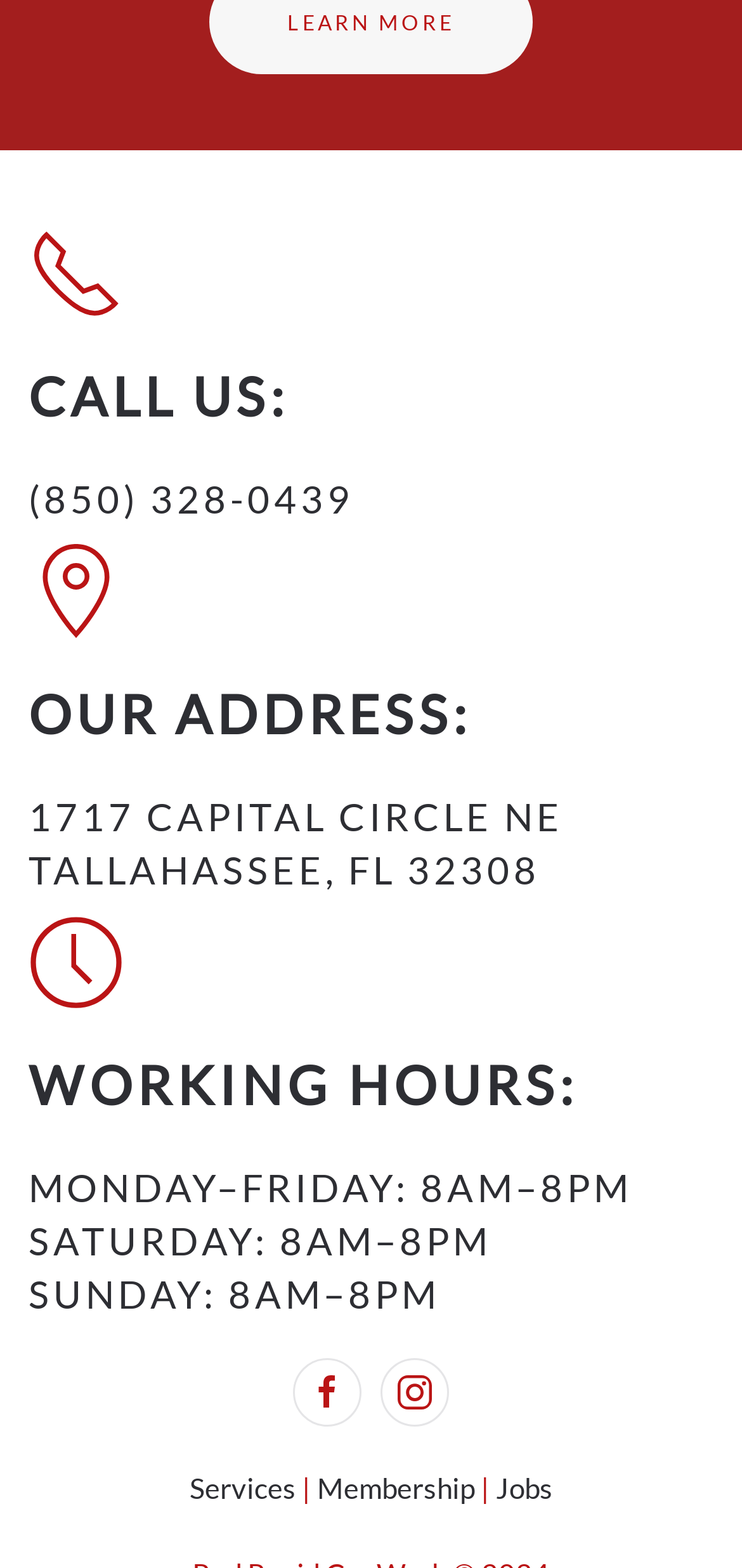Based on the element description, predict the bounding box coordinates (top-left x, top-left y, bottom-right x, bottom-right y) for the UI element in the screenshot: (850) 328-0439

[0.038, 0.303, 0.477, 0.332]